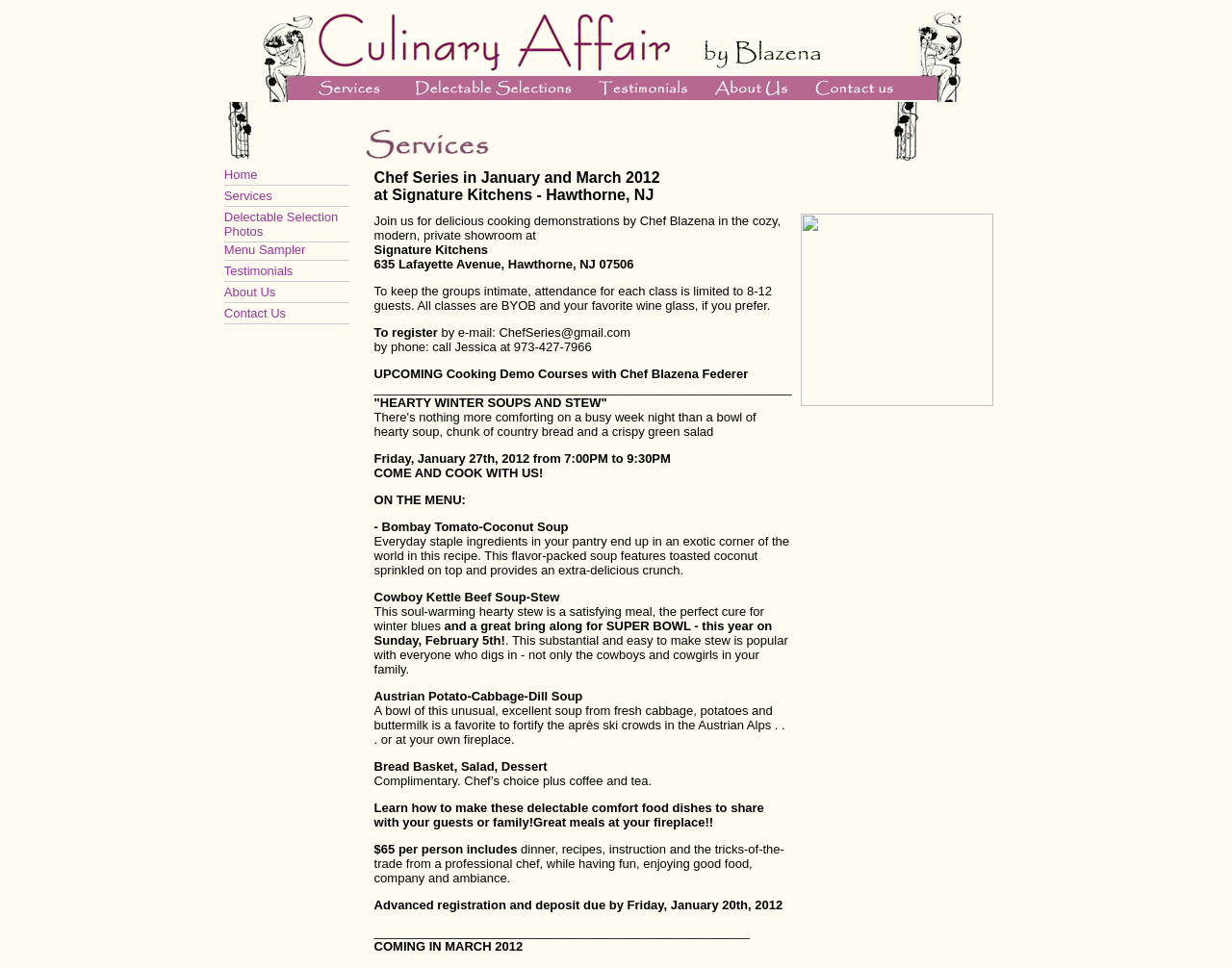Please provide a comprehensive answer to the question below using the information from the image: How many images are there in the grid?

I counted the number of grid cells in the table and found that each cell contains an image. There are 18 grid cells in total, so there are 18 images in the grid.